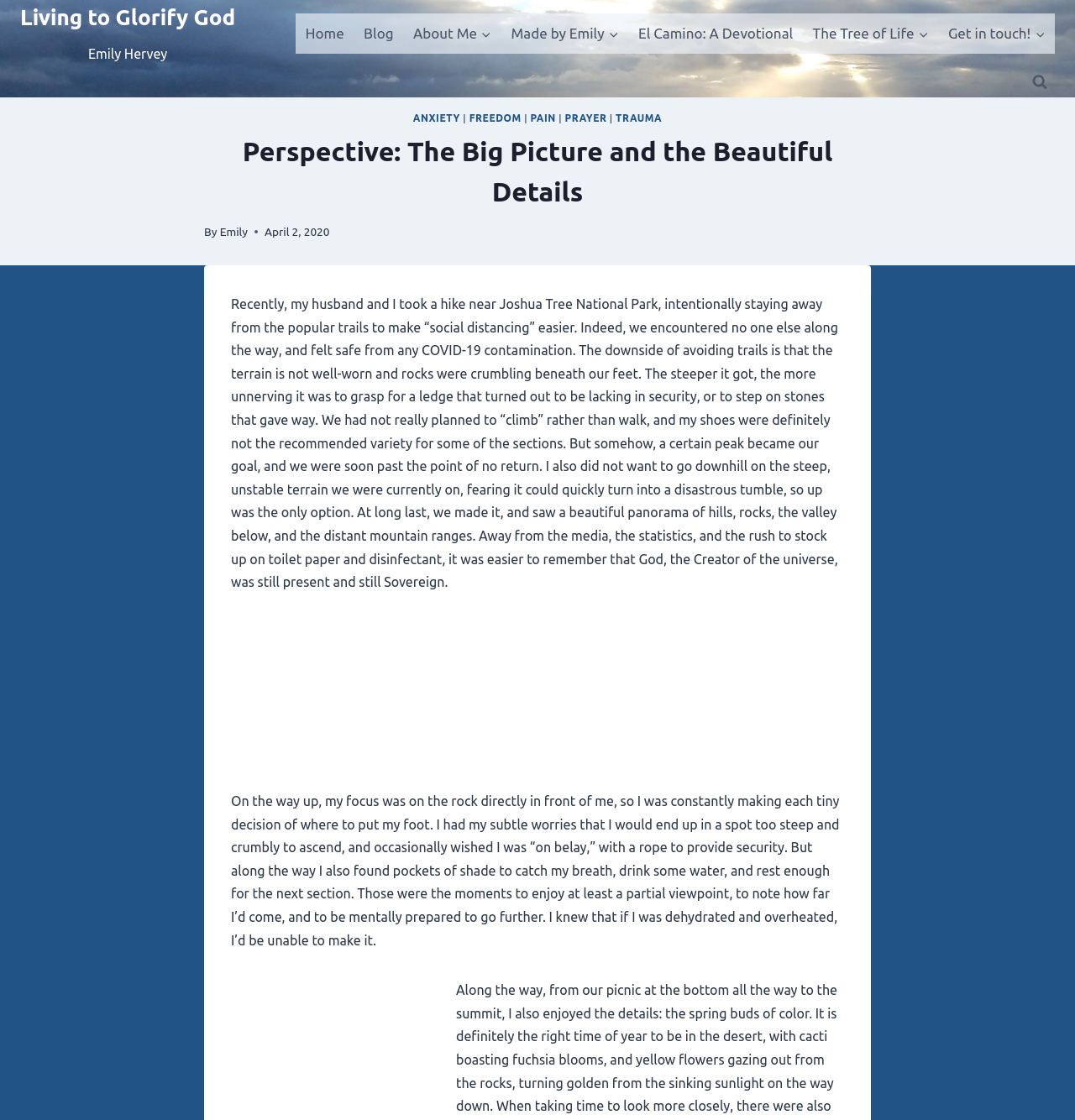Find the bounding box of the UI element described as: "The Tree of LifeExpand". The bounding box coordinates should be given as four float values between 0 and 1, i.e., [left, top, right, bottom].

[0.747, 0.012, 0.873, 0.048]